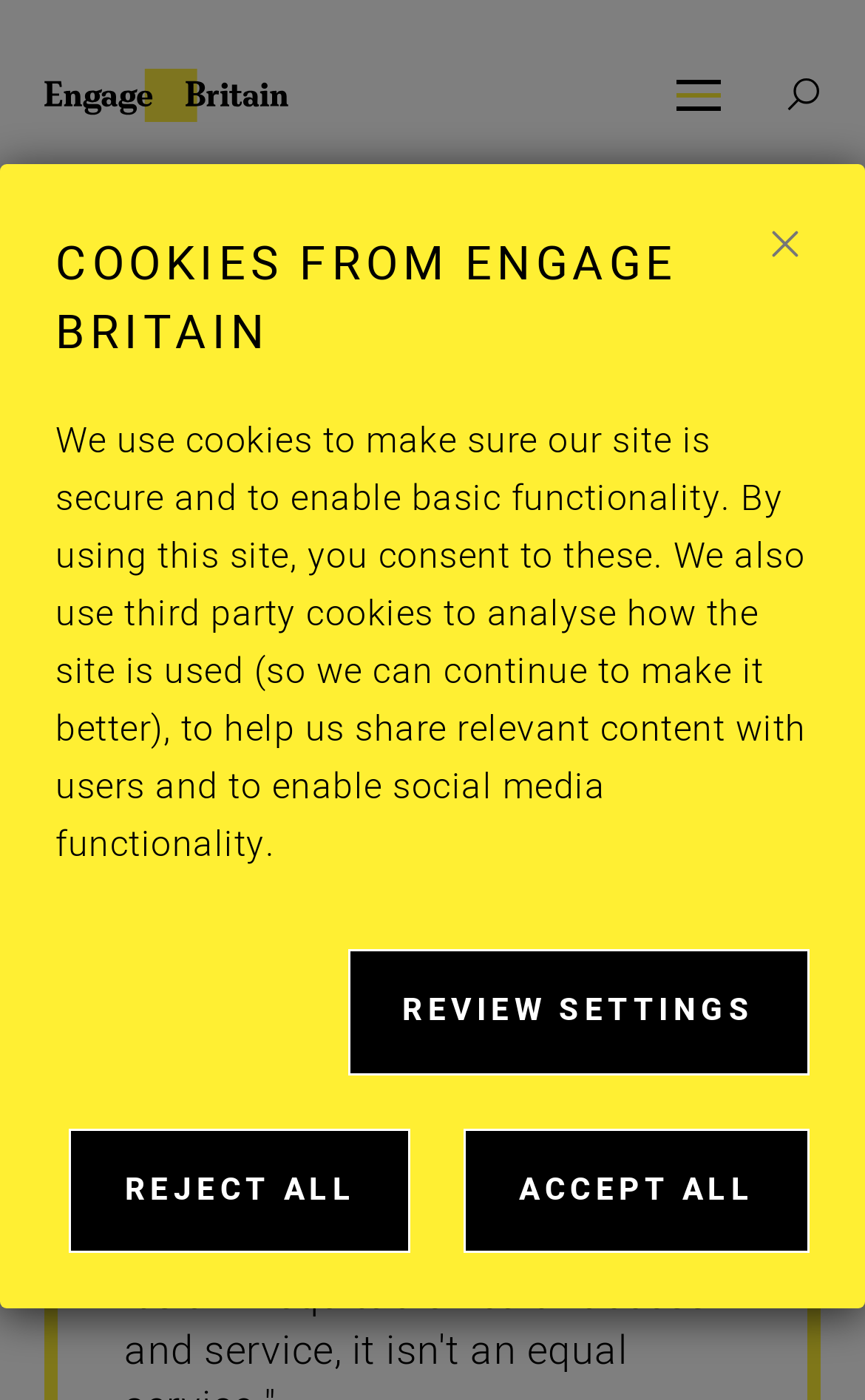Please mark the bounding box coordinates of the area that should be clicked to carry out the instruction: "Visit Demos website".

[0.295, 0.371, 0.754, 0.413]